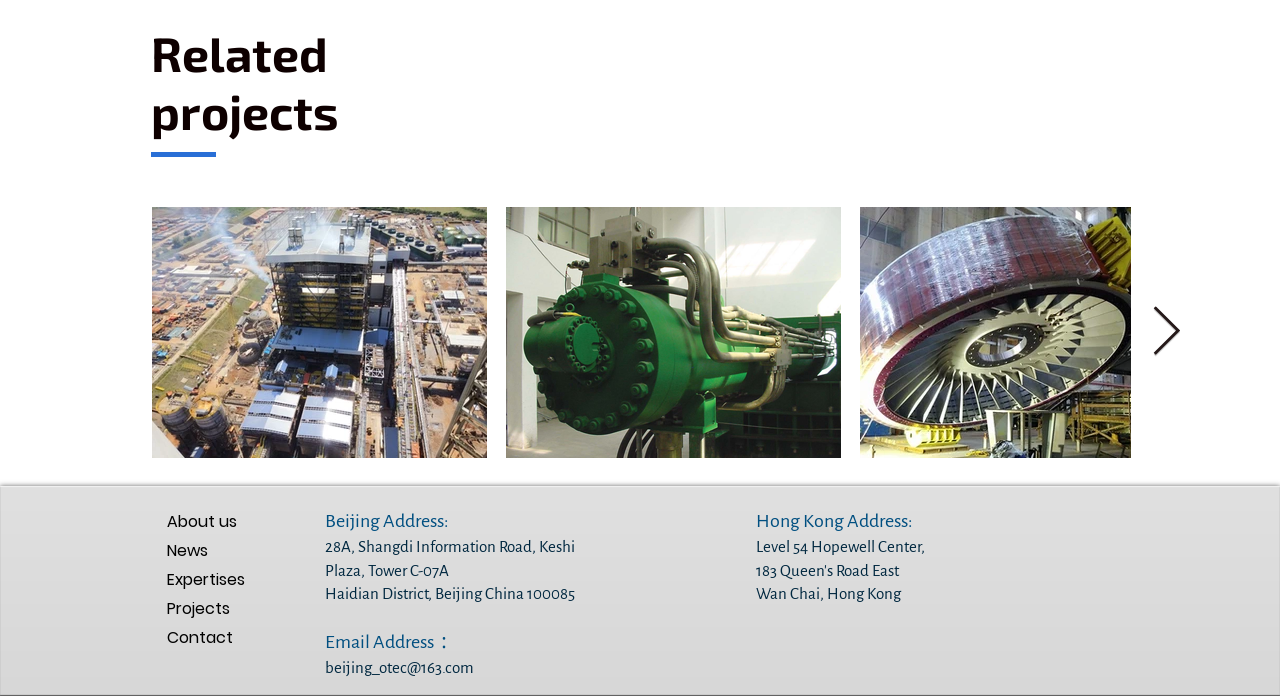Respond concisely with one word or phrase to the following query:
What is the email address of the Beijing office?

beijing_otec@163.com